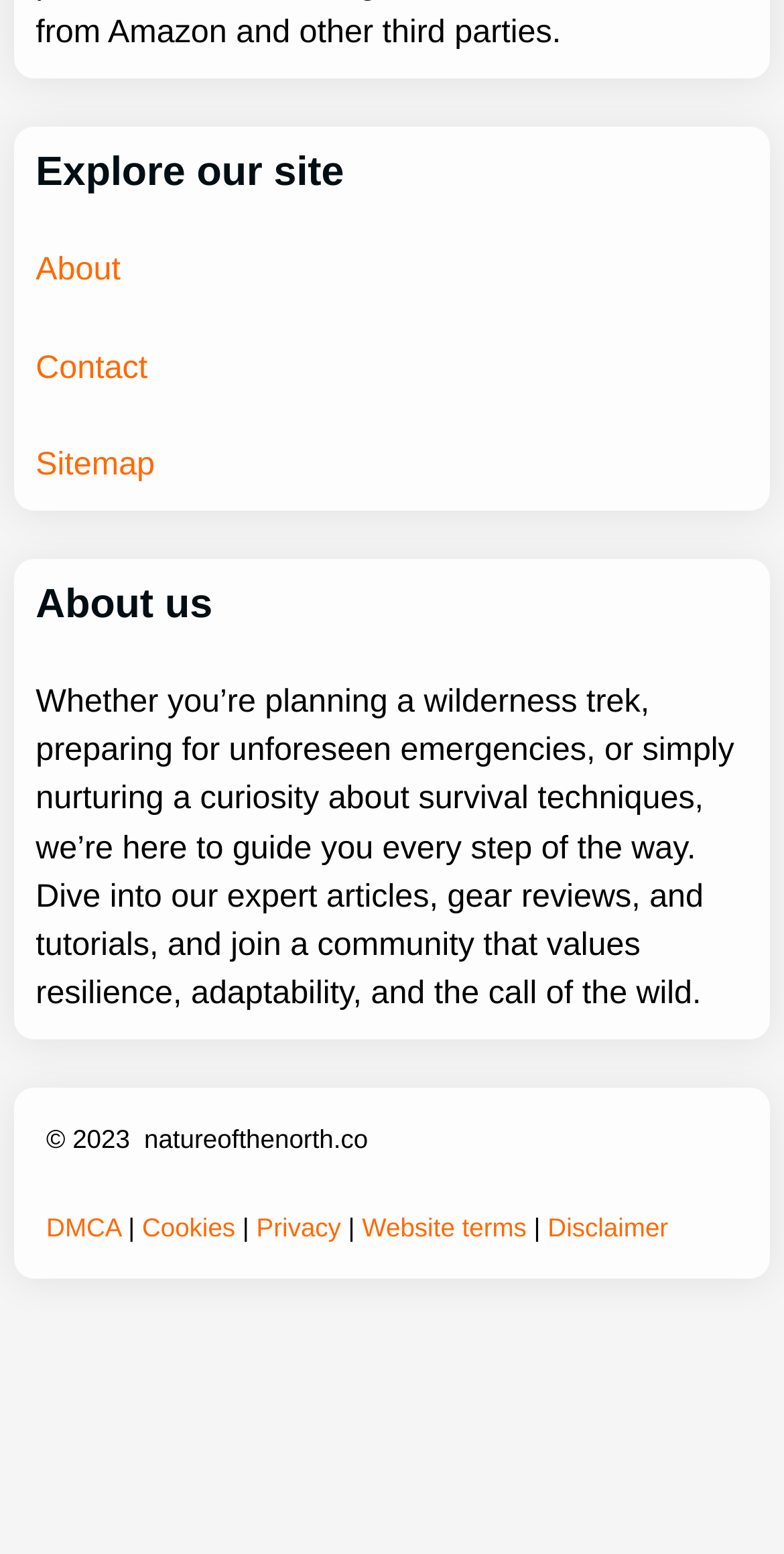What is the website about?
Look at the image and respond with a single word or a short phrase.

Survival techniques